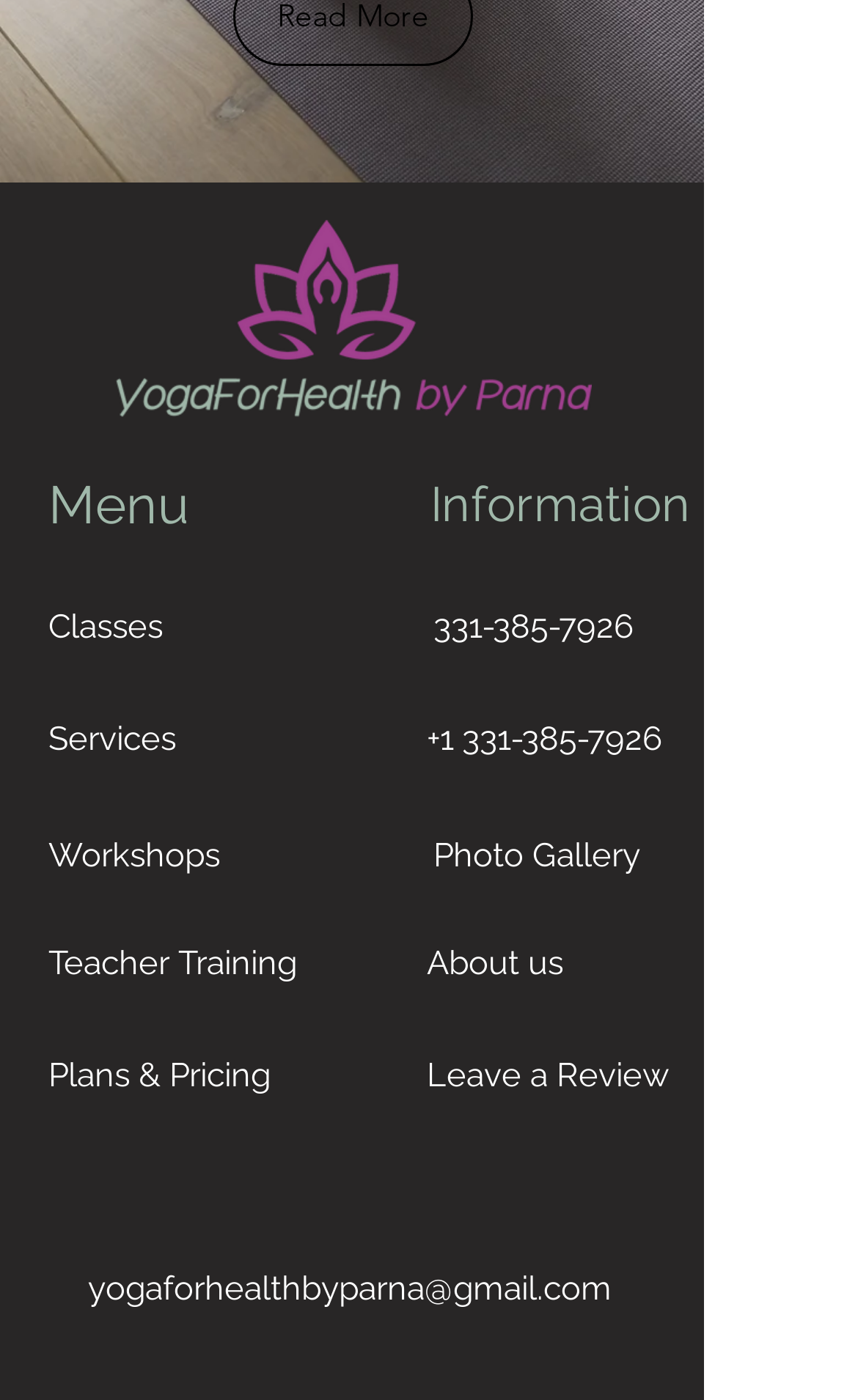How many buttons are there in the 'Information' section?
Refer to the image and respond with a one-word or short-phrase answer.

3